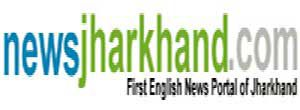What is the primary language of the news portal?
Refer to the image and give a detailed answer to the query.

The news portal is dedicated to delivering news and updates from the state of Jharkhand in English, making it accessible to English-speaking audiences.